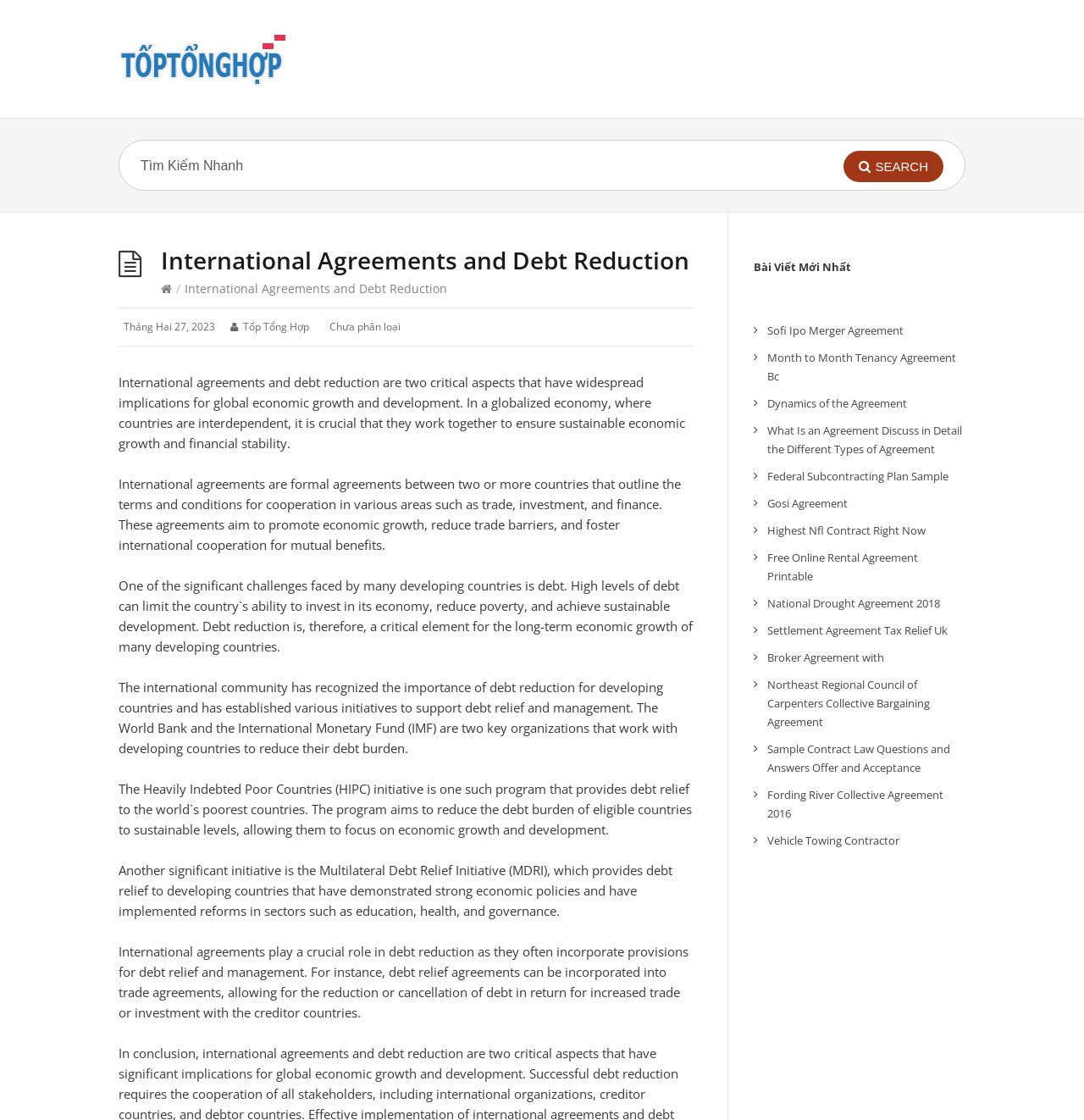Please locate the bounding box coordinates of the element that should be clicked to complete the given instruction: "Click the link '140'".

None